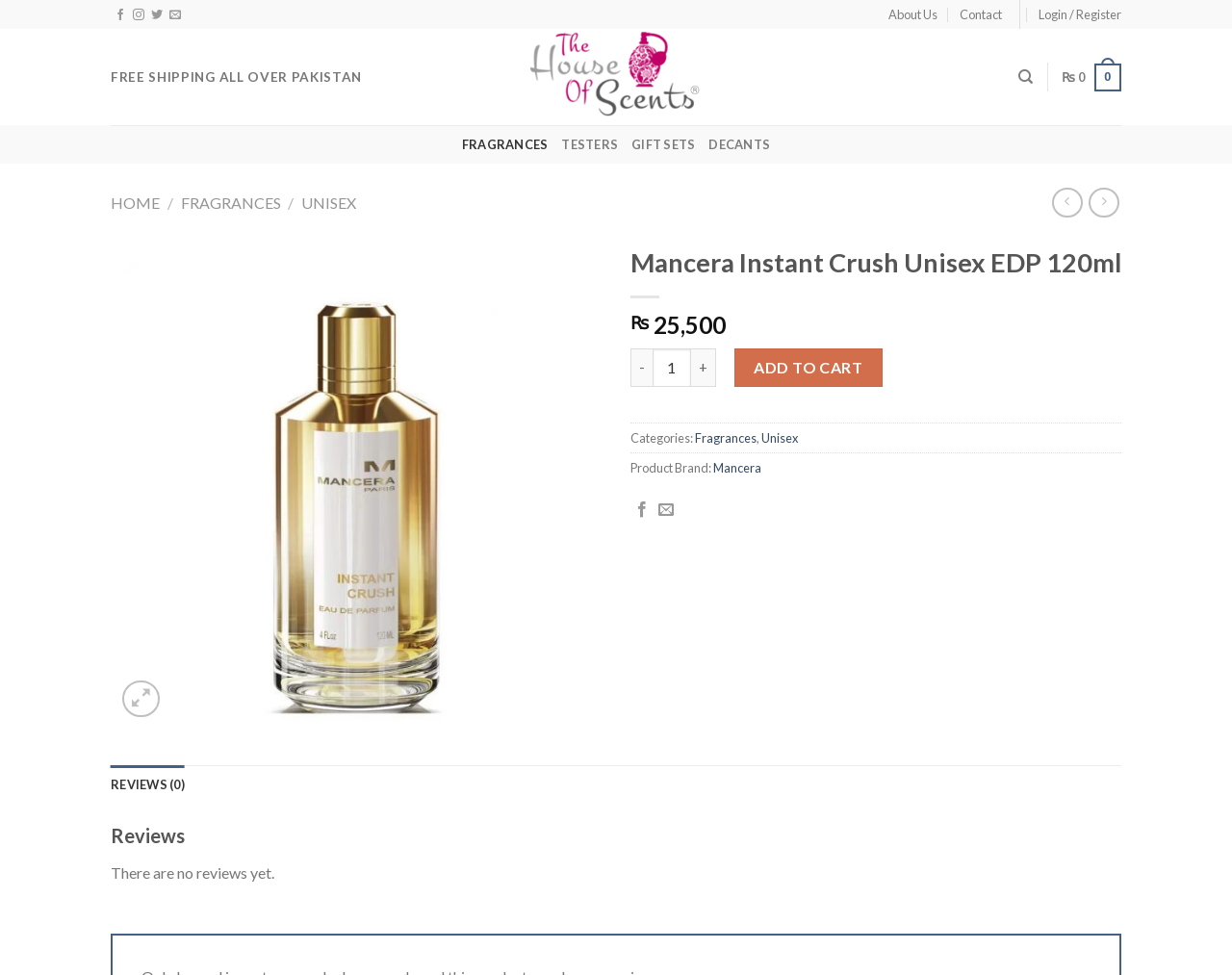Please identify the bounding box coordinates of the element on the webpage that should be clicked to follow this instruction: "Add to cart". The bounding box coordinates should be given as four float numbers between 0 and 1, formatted as [left, top, right, bottom].

[0.596, 0.357, 0.716, 0.397]